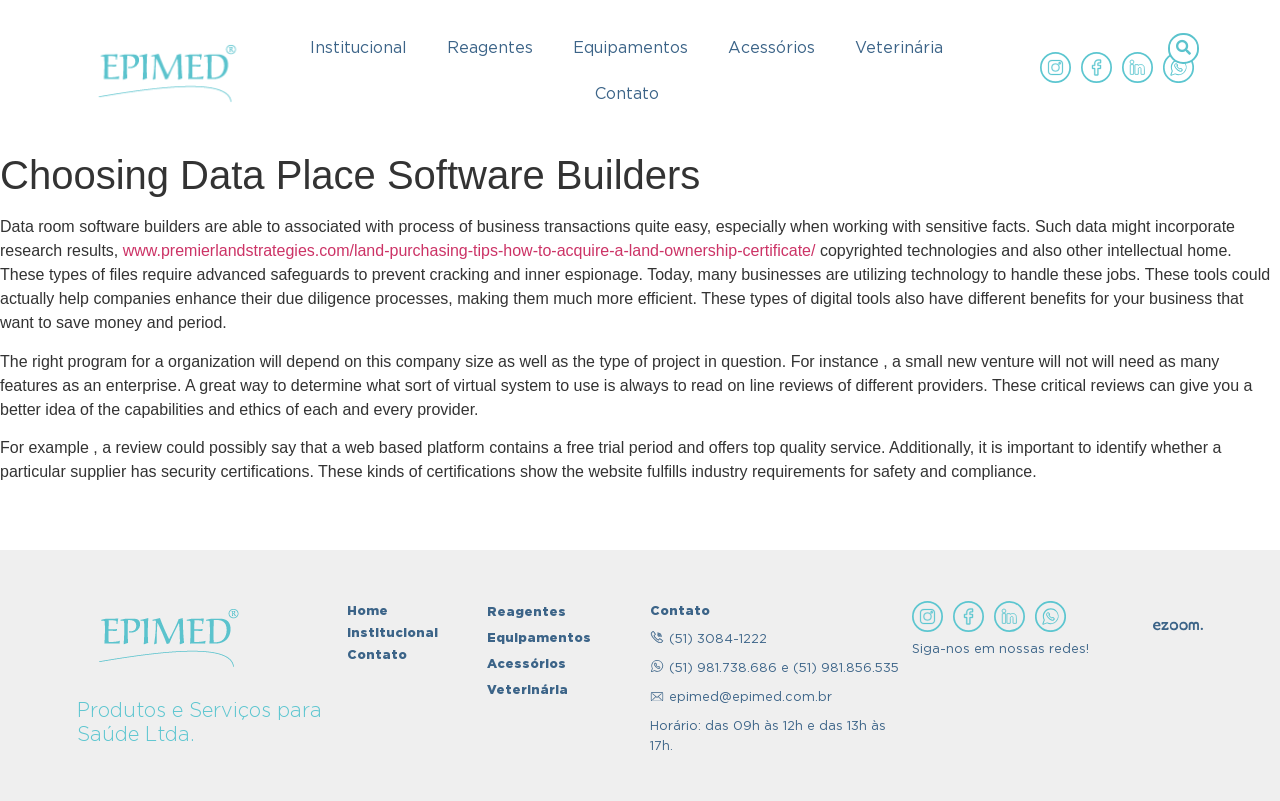Given the description "Contato", determine the bounding box of the corresponding UI element.

[0.271, 0.805, 0.365, 0.829]